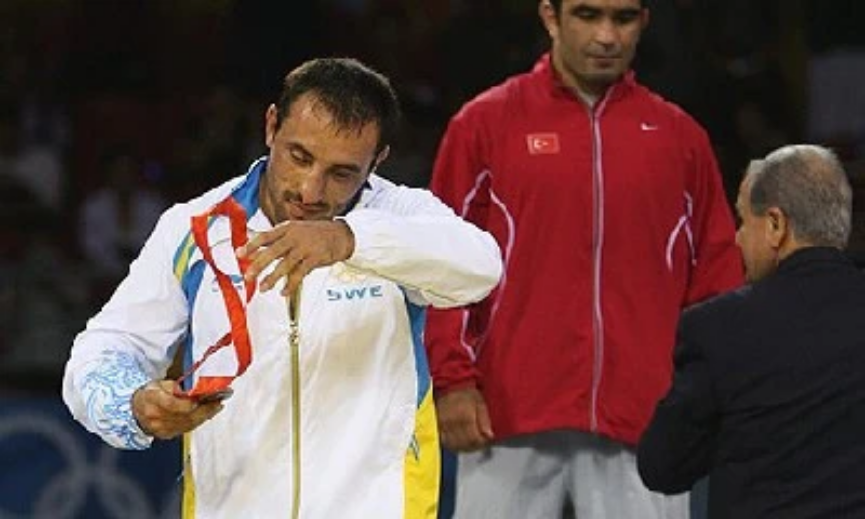Please reply to the following question with a single word or a short phrase:
What is the nationality of the wrestler standing behind the Swedish wrestler?

Turkish